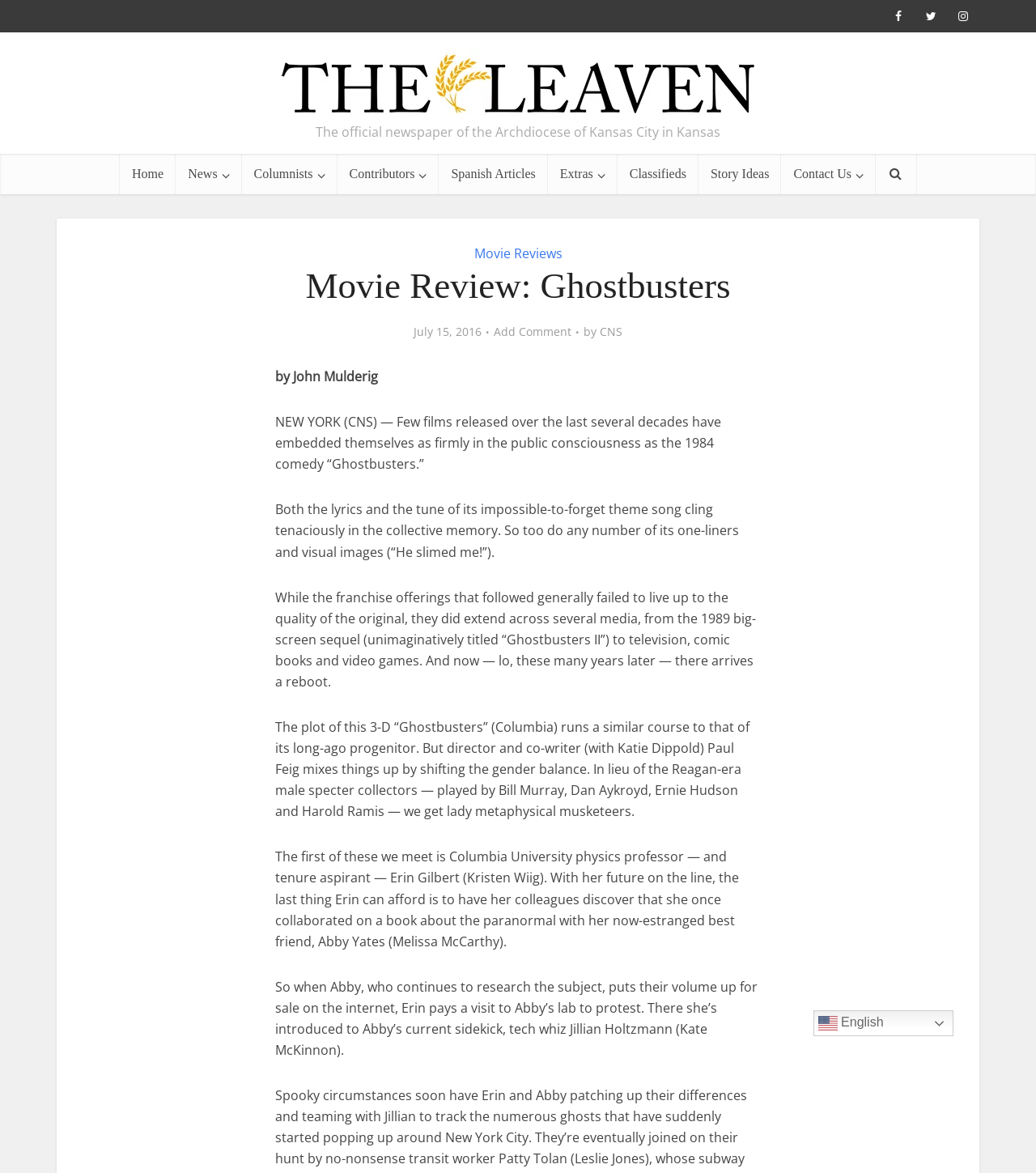Locate the bounding box coordinates of the UI element described by: "News". Provide the coordinates as four float numbers between 0 and 1, formatted as [left, top, right, bottom].

[0.17, 0.131, 0.233, 0.166]